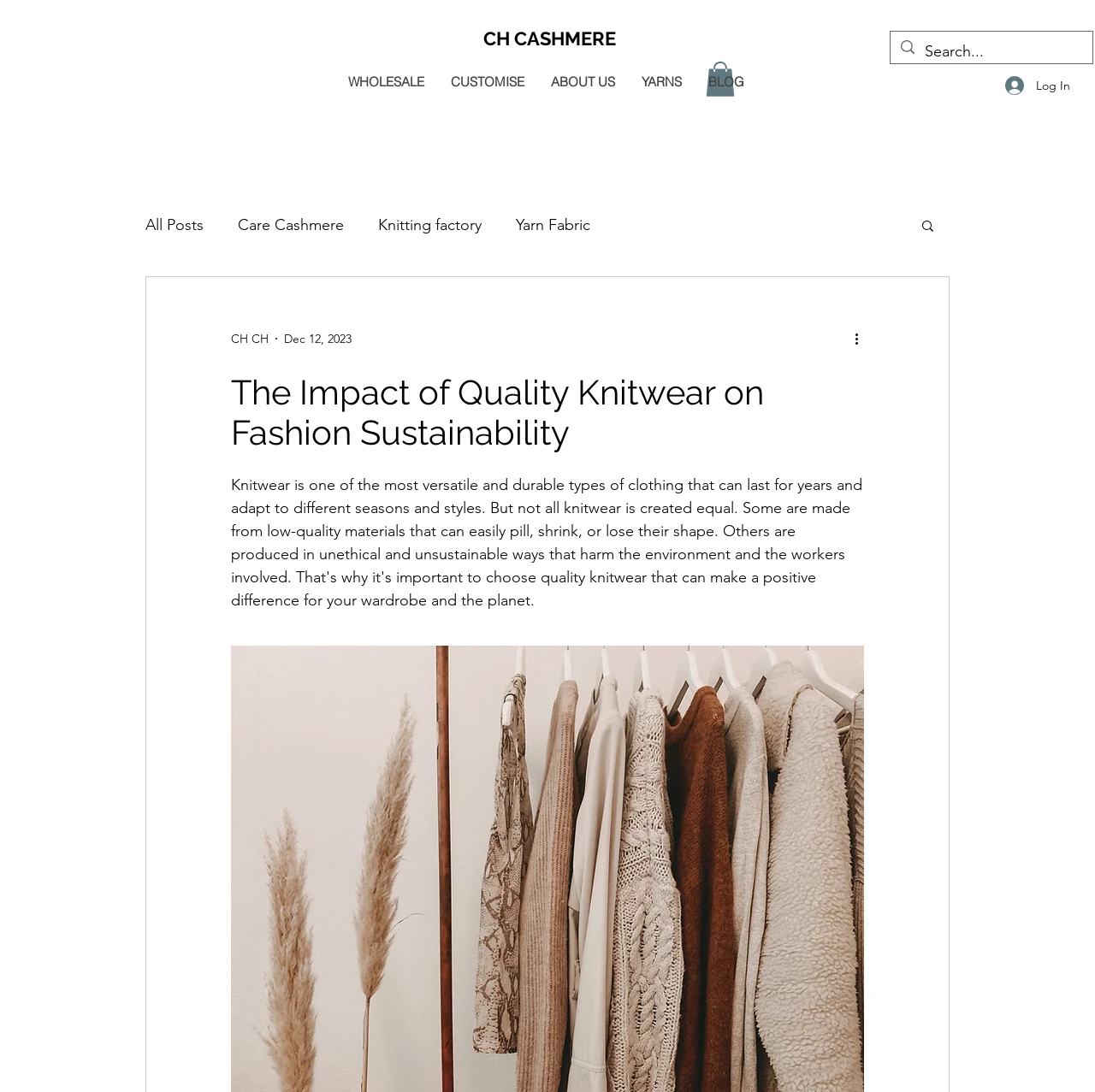Determine the bounding box coordinates of the region I should click to achieve the following instruction: "Click on the CH CASHMERE link". Ensure the bounding box coordinates are four float numbers between 0 and 1, i.e., [left, top, right, bottom].

[0.441, 0.025, 0.562, 0.045]